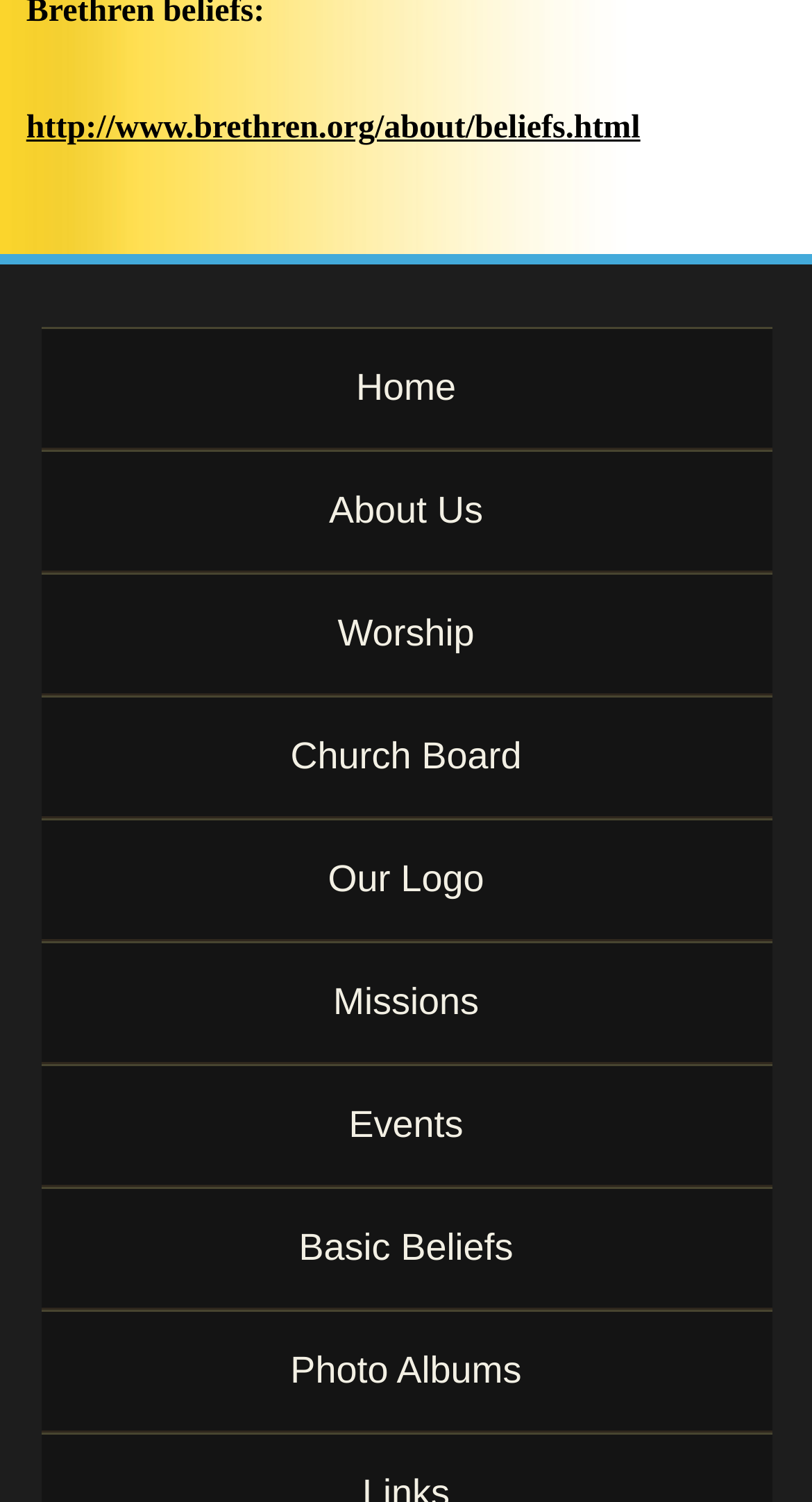What is the last link in the navigation menu?
Refer to the image and provide a thorough answer to the question.

I looked at the navigation menu and found that the last link is 'Photo Albums', which is located at the bottom of the menu.